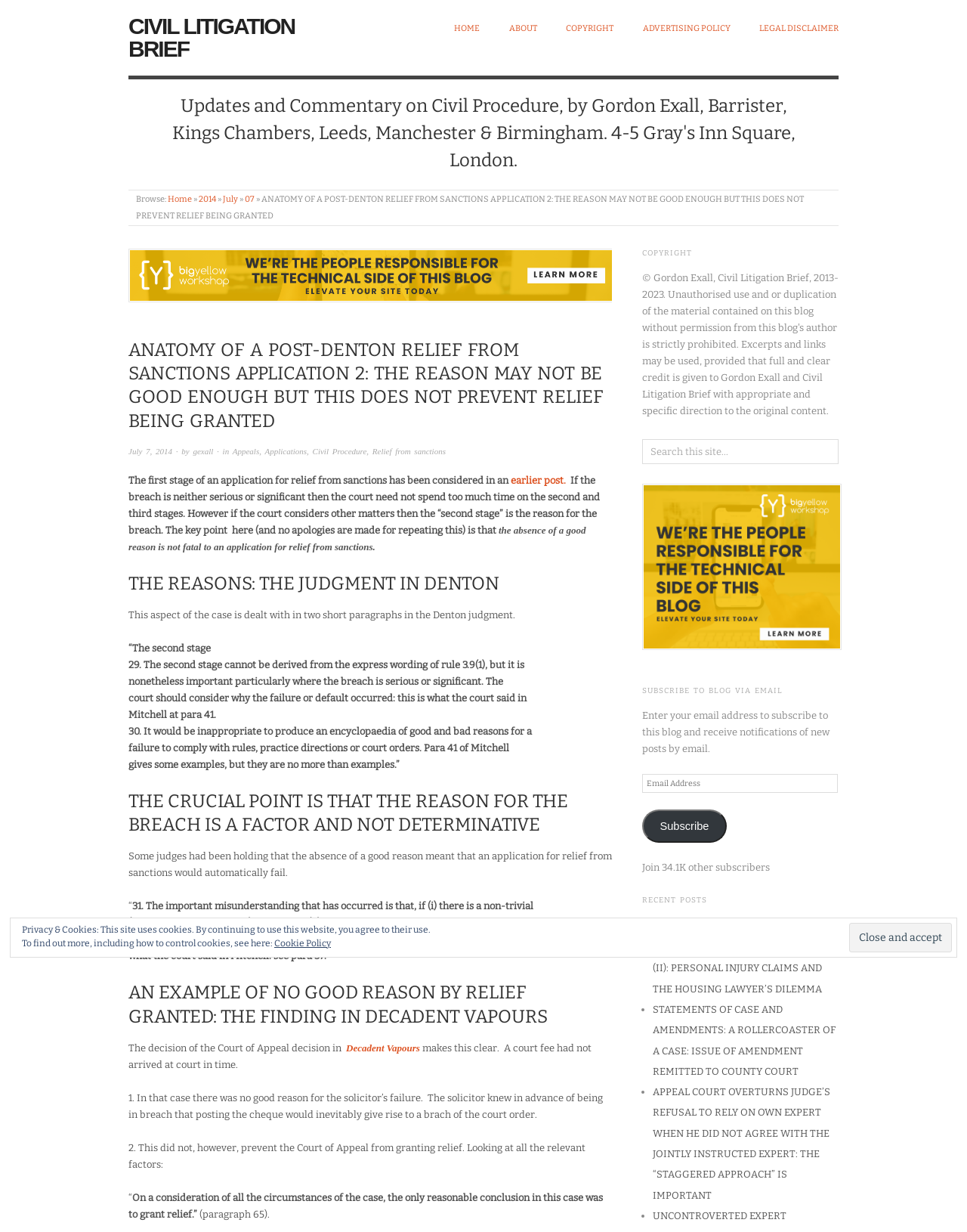Please find the bounding box coordinates of the element's region to be clicked to carry out this instruction: "Search this site".

[0.673, 0.362, 0.753, 0.371]